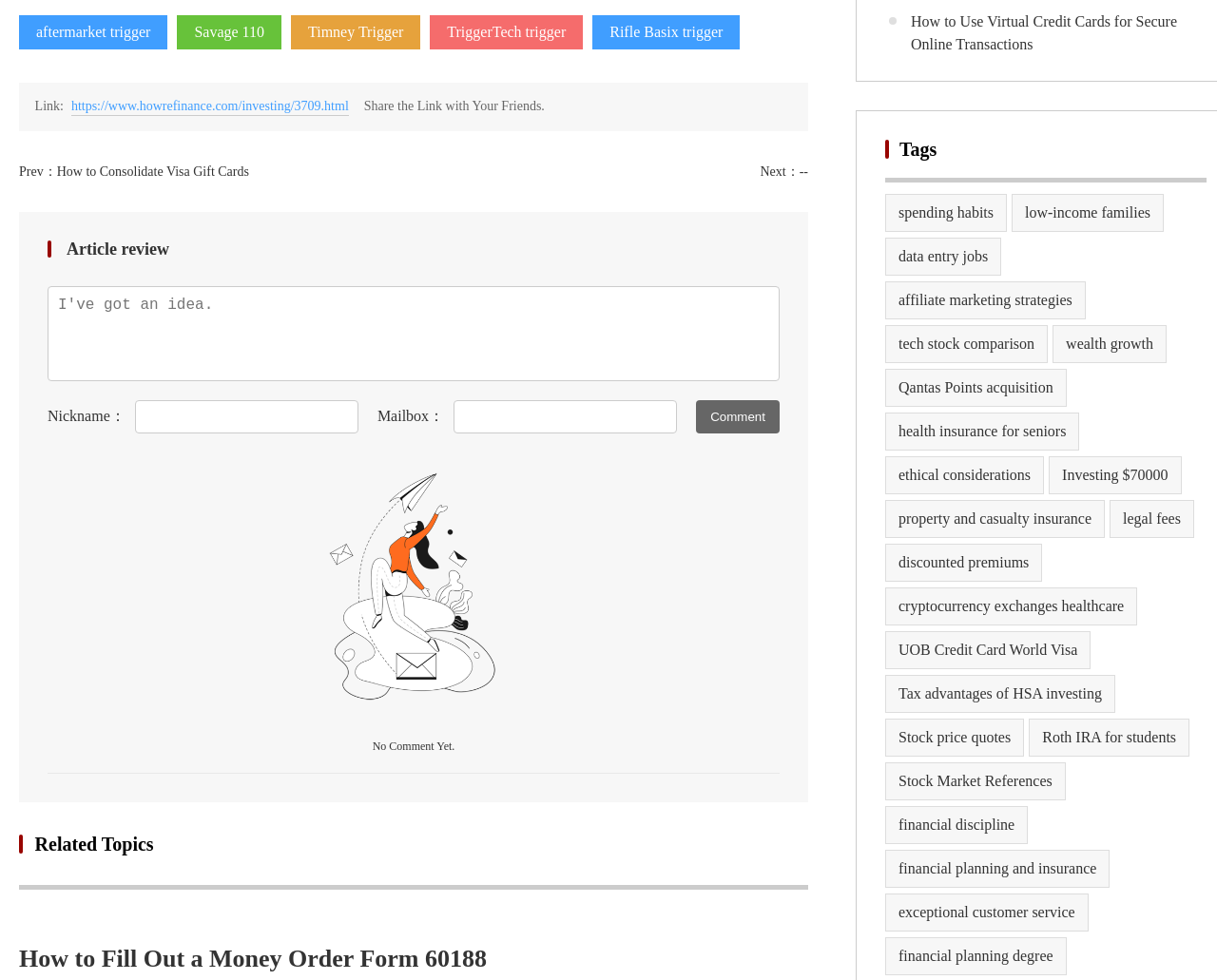How many tags are there in the 'Tags' section?
Based on the image, answer the question with a single word or brief phrase.

15